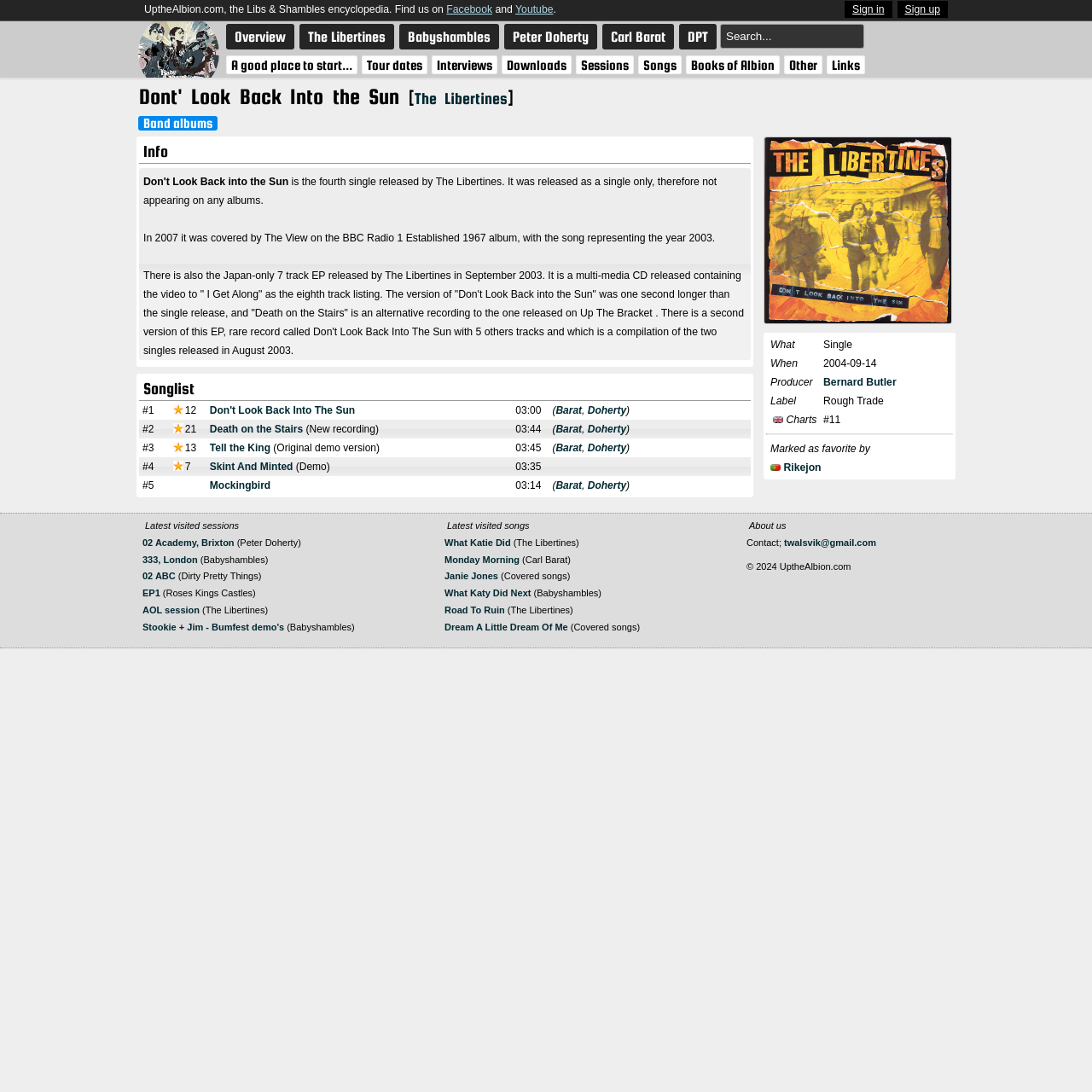Please locate the bounding box coordinates of the element that should be clicked to complete the given instruction: "Read about Don't Look Back Into the Sun".

[0.127, 0.077, 0.869, 0.099]